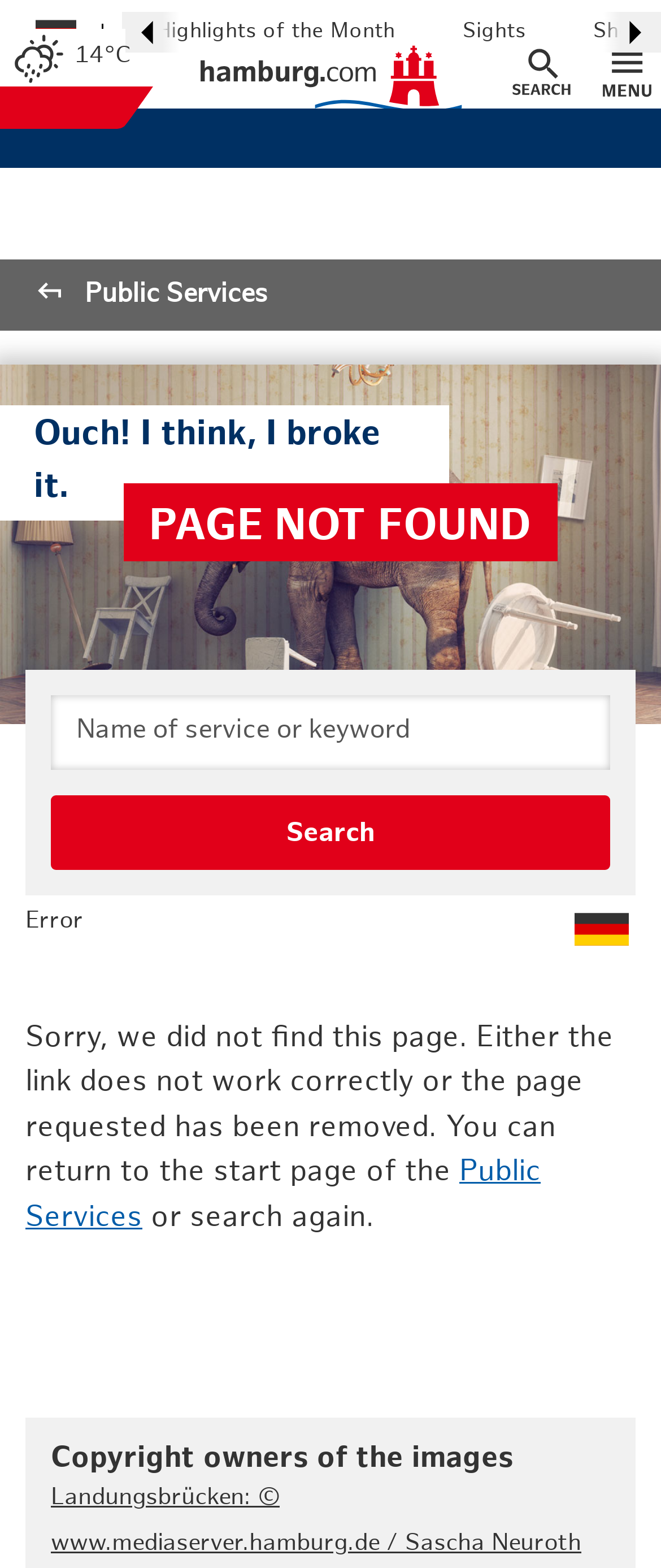Please identify the webpage's heading and generate its text content.

Ouch! I think, I broke it.
PAGE NOT FOUND